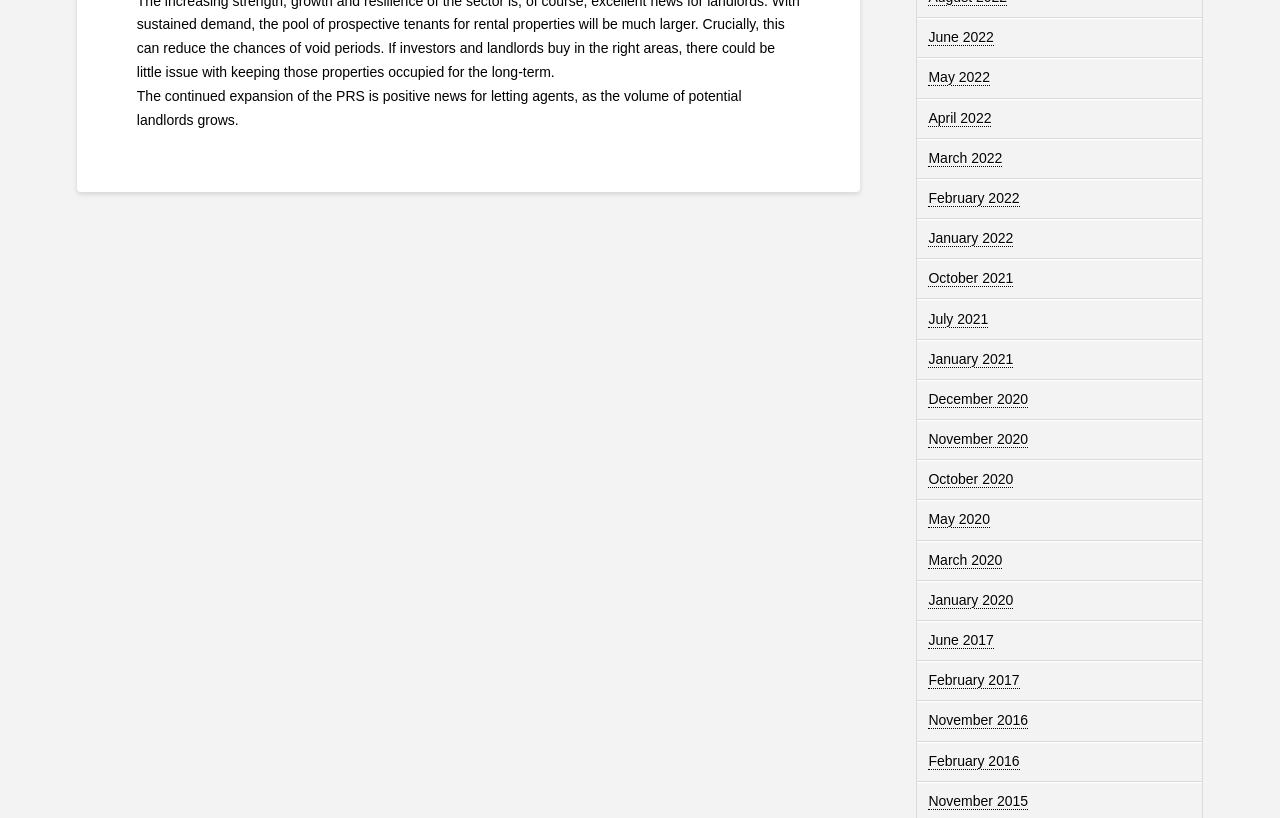What is the purpose of the links on the webpage?
Look at the screenshot and respond with a single word or phrase.

Archive or navigation